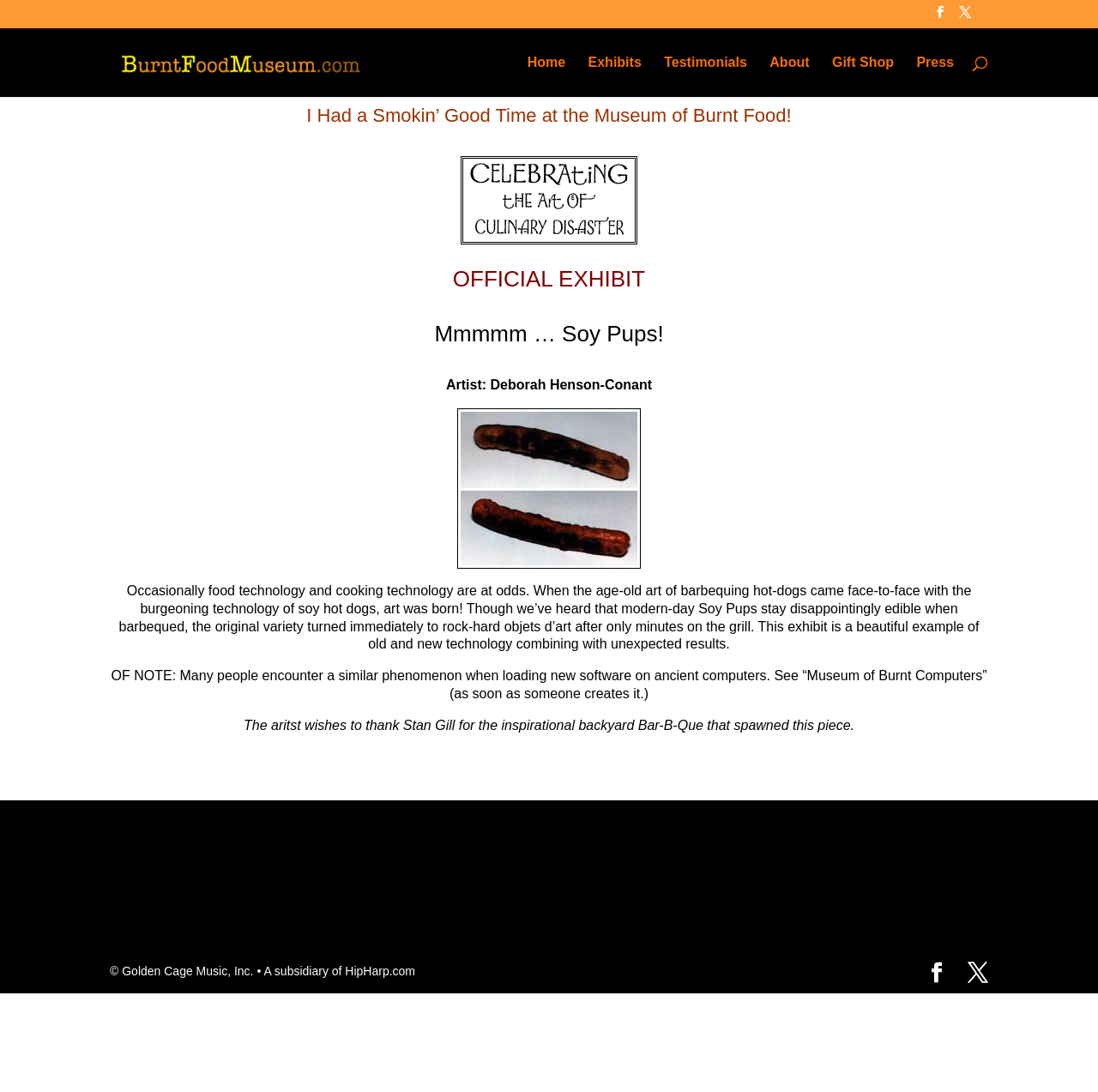Can you show the bounding box coordinates of the region to click on to complete the task described in the instruction: "Click the 'Burnt Food Museum' logo"?

[0.103, 0.04, 0.34, 0.074]